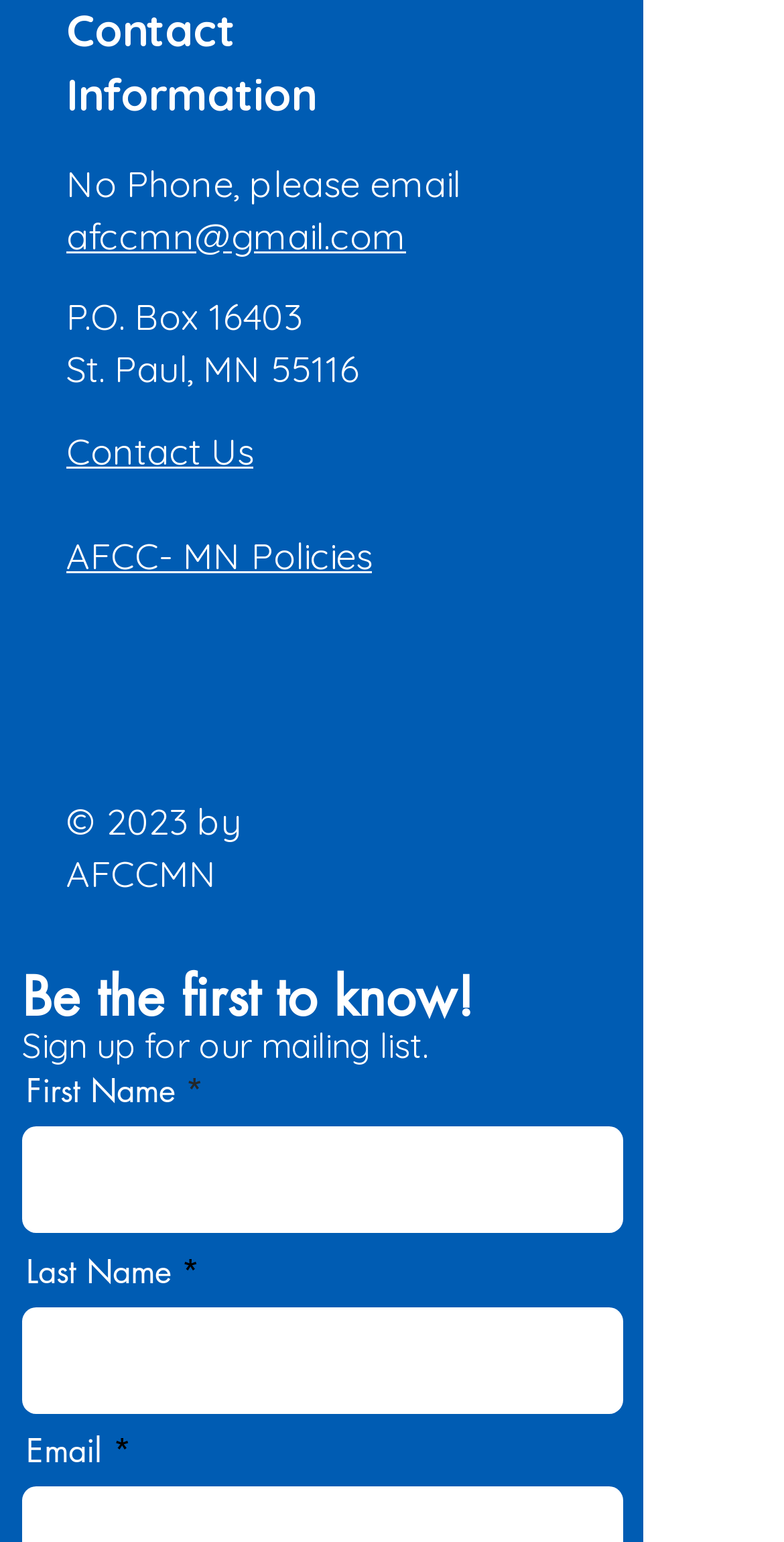Give the bounding box coordinates for this UI element: "name="last-name" placeholder=""". The coordinates should be four float numbers between 0 and 1, arranged as [left, top, right, bottom].

[0.028, 0.848, 0.795, 0.917]